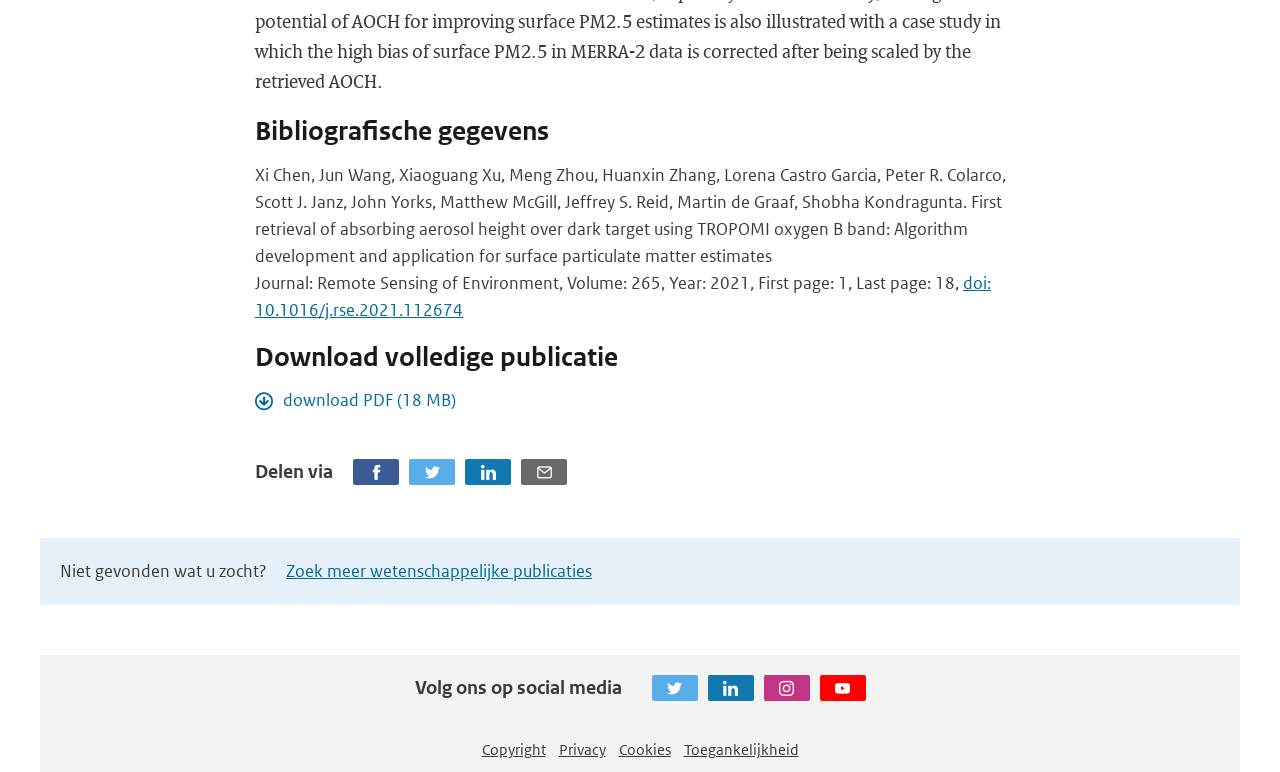What is the volume number of the publication?
Provide a detailed and extensive answer to the question.

I found the volume number by looking at the StaticText element with the OCR text 'Journal: Remote Sensing of Environment, Volume: 265, Year: 2021, First page: 1, Last page: 18,' which is located below the title of the research paper.